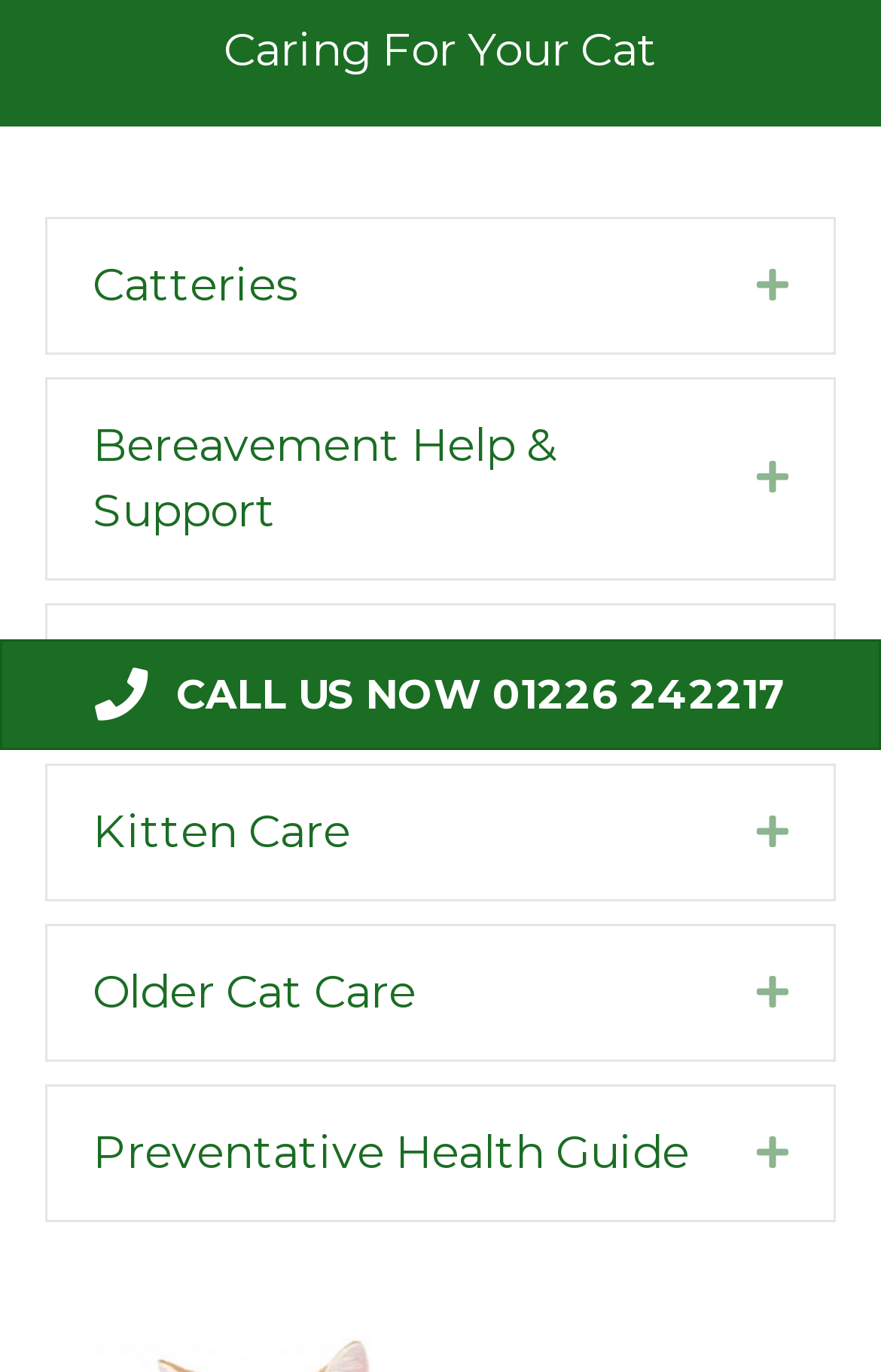Based on the description "Bereavement Help & Support Expand", find the bounding box of the specified UI element.

[0.054, 0.276, 0.946, 0.421]